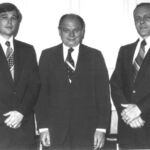Explain all the elements you observe in the image.

This historical black-and-white photograph features three well-dressed men standing closely together. Each man is dressed in formal attire, wearing suits and ties, suggesting a professional or significant occasion. The gentleman in the center appears to be in a more prominent position, possibly indicating his leadership role or a position of authority within a company or organization. The backdrop is simple, likely a formal setting, further emphasizing the importance of the moment captured. This image relates to the history of the E. L. Jarvis Company, a funeral service provider known for its longstanding commitment to the community, particularly since its founding by A.A. Wilbur and subsequent transitions in ownership and partnerships over the years.